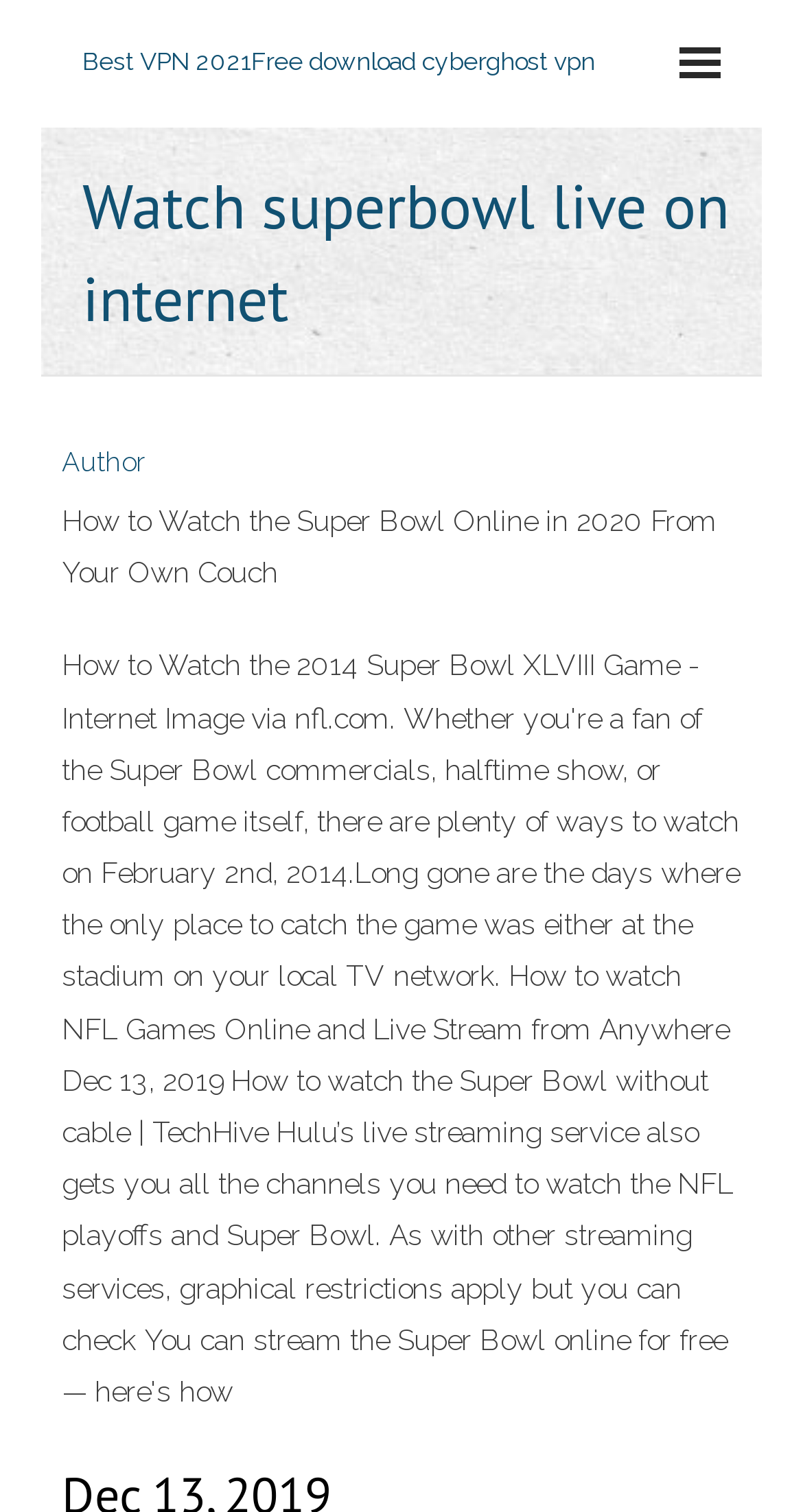What is the year mentioned in the article?
Offer a detailed and exhaustive answer to the question.

The static text 'How to Watch the Super Bowl Online in 2020 From Your Own Couch' mentions the year 2020, which is likely the year the article is referring to.